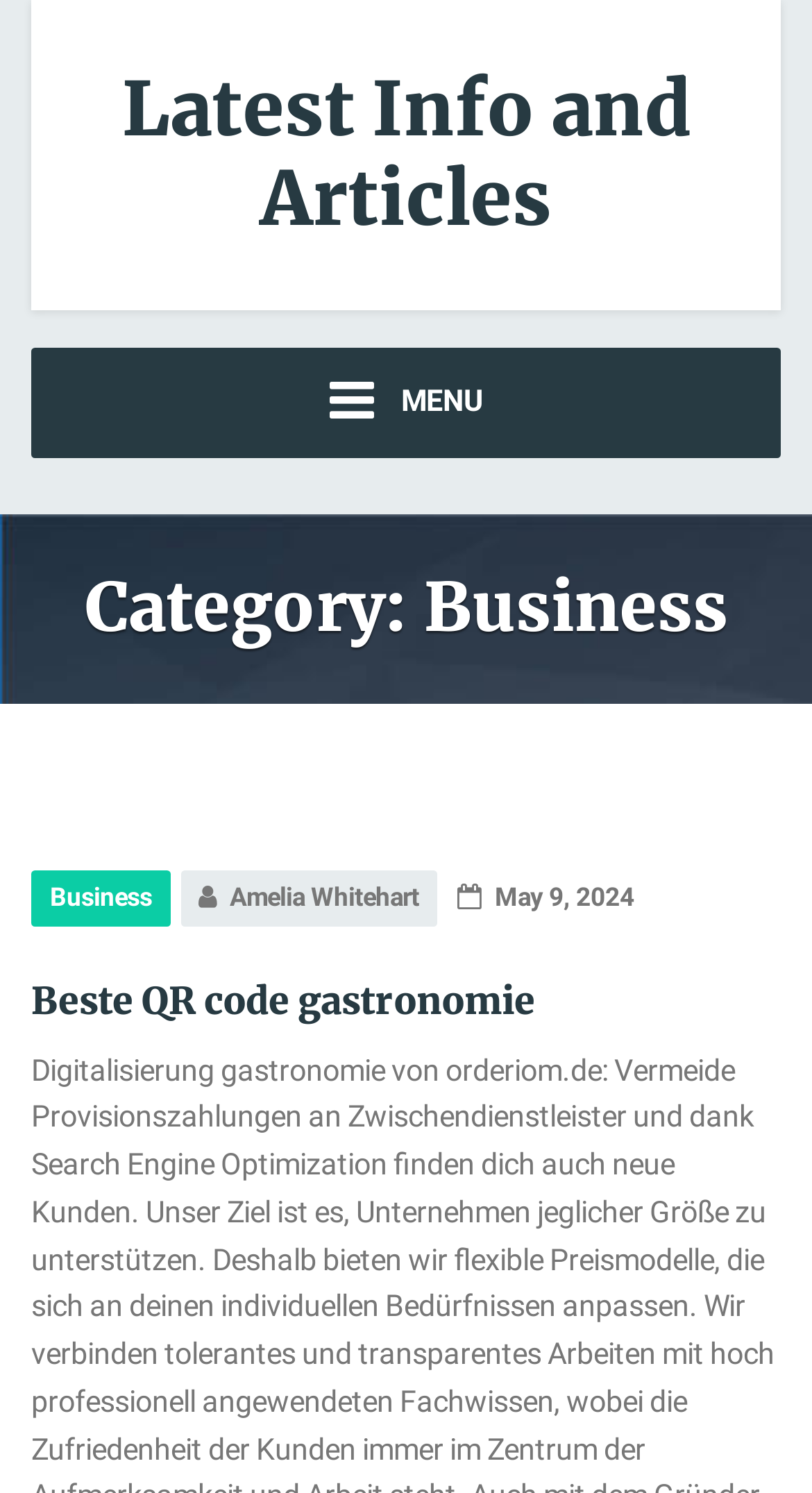Respond to the question below with a single word or phrase:
When was the current article published?

May 9, 2024